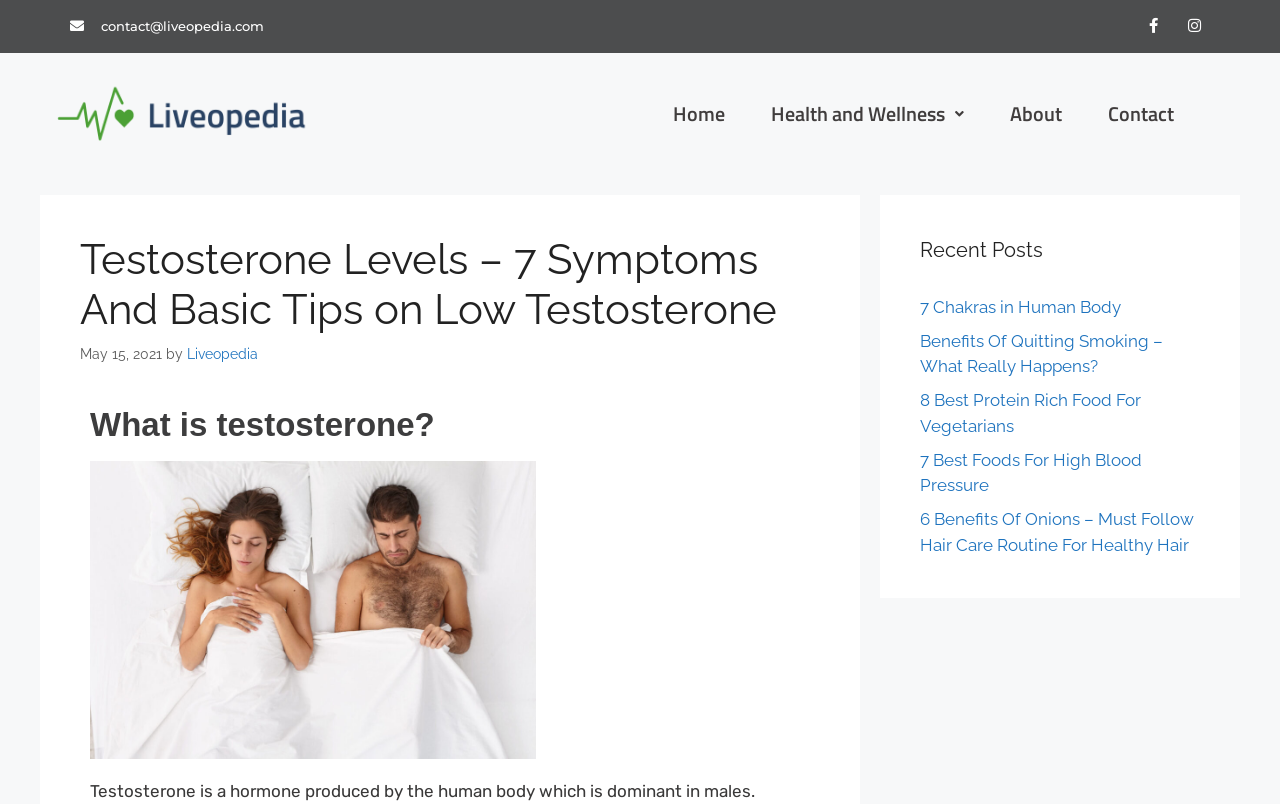Identify the bounding box coordinates necessary to click and complete the given instruction: "Go to Home page".

[0.508, 0.11, 0.584, 0.172]